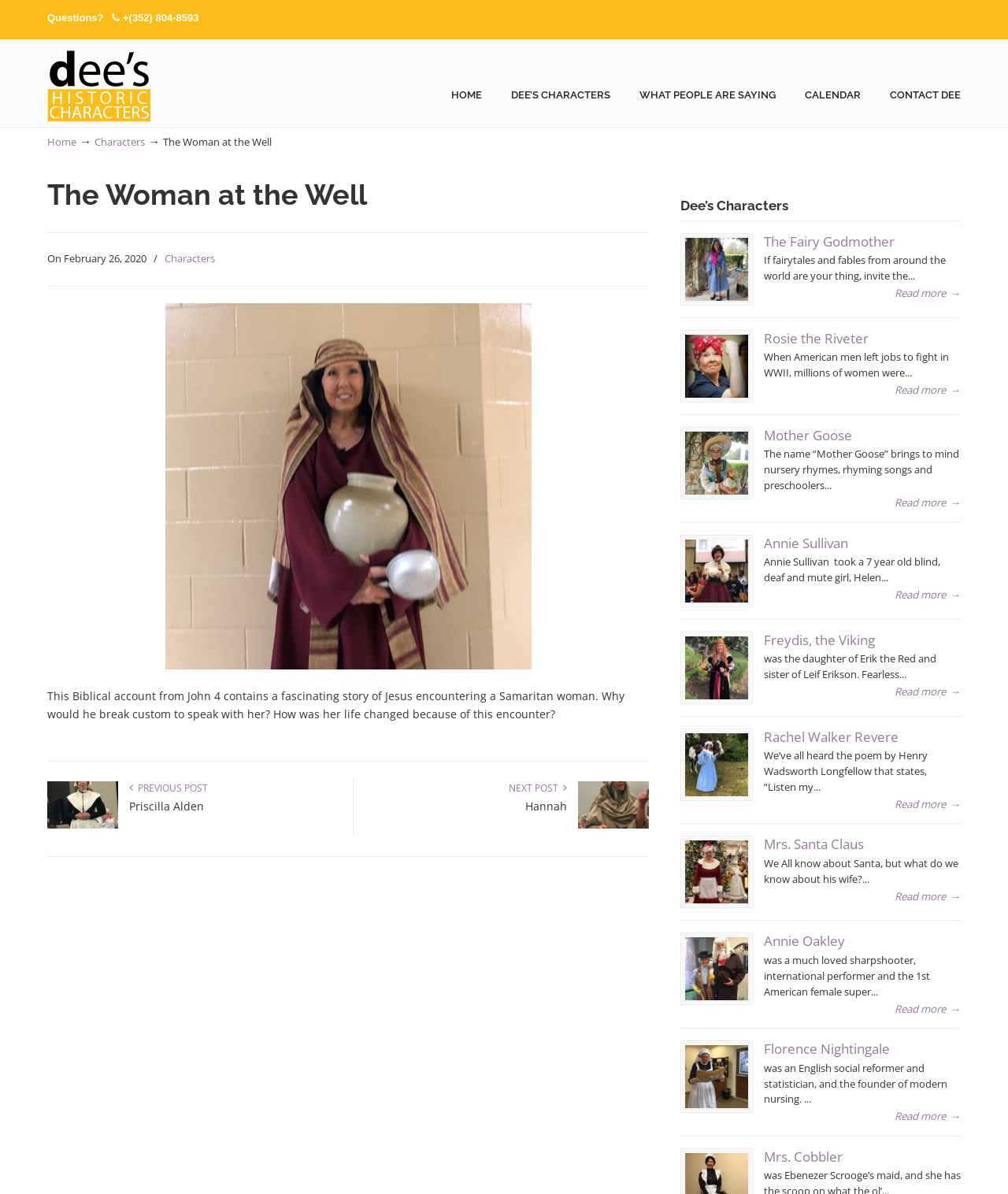Provide the bounding box coordinates for the UI element described in this sentence: "Home". The coordinates should be four float values between 0 and 1, i.e., [left, top, right, bottom].

[0.047, 0.113, 0.076, 0.125]